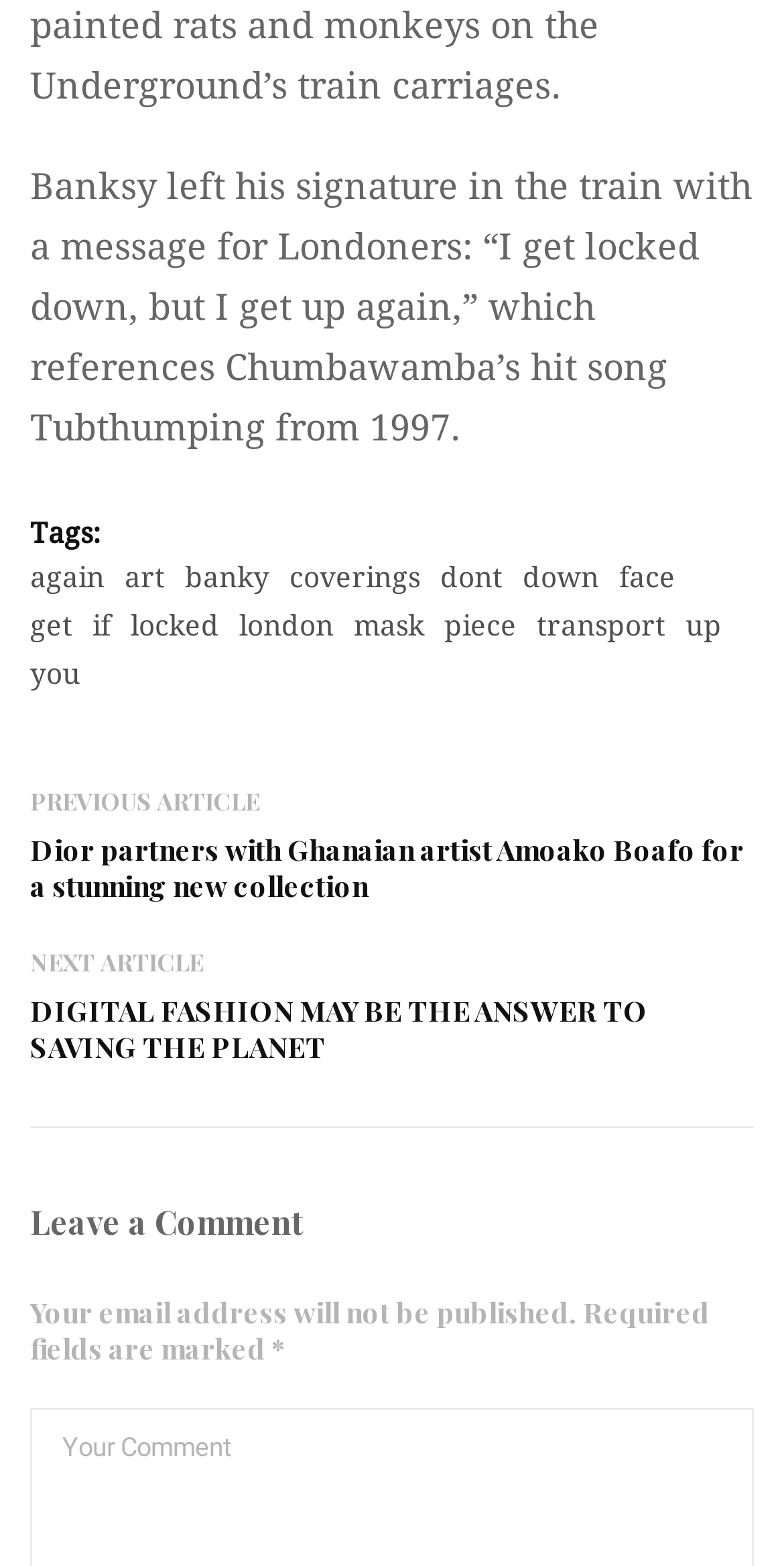Using the information in the image, could you please answer the following question in detail:
How many links are there in the tags section?

The tags section contains links to keywords such as 'again', 'art', 'banky', 'coverings', 'dont', 'down', 'face', 'get', 'if', 'locked', and 'london'.